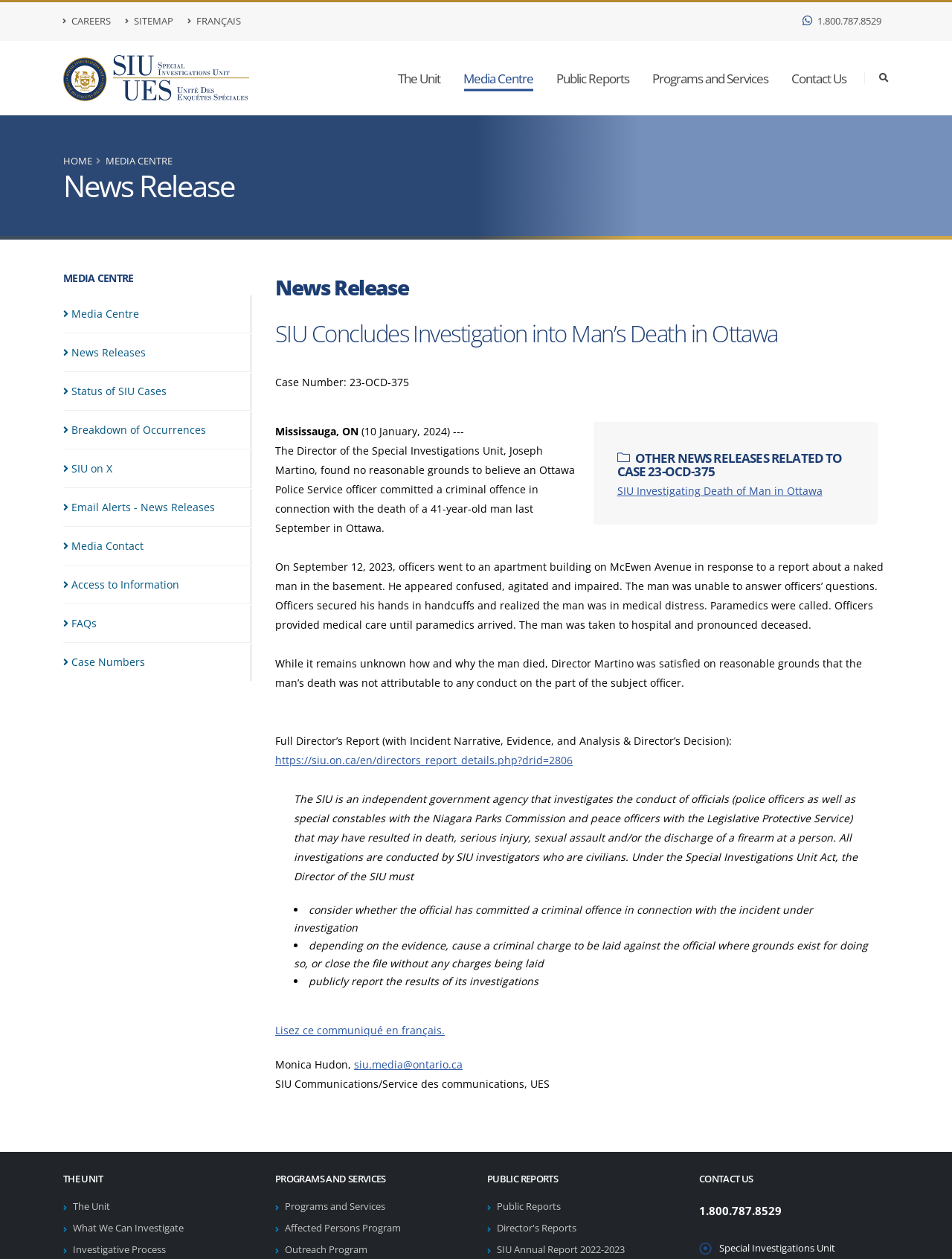Explain the webpage's design and content in an elaborate manner.

This webpage is the News Release page of the Special Investigations Unit (SIU) website. At the top, there are several links to other pages, including "CAREERS", "SITEMAP", "FRANÇAIS", and a phone number. The SIU logo is also located at the top left corner.

Below the top links, there is a main section with several subheadings. The first subheading is "News Release", followed by a brief description of the news release. There are several links to related news releases and a table of contents with links to different sections of the page.

The main content of the page is a news release about an investigation into a man's death in Ottawa. The release includes a summary of the incident, the investigation's findings, and a link to the full director's report. There are also several paragraphs of text explaining the SIU's role and process.

On the right side of the page, there are several headings and links to other sections of the website, including "THE UNIT", "PROGRAMS AND SERVICES", "PUBLIC REPORTS", and "CONTACT US". Each of these sections has several links to related pages.

At the very bottom of the page, there is a link to the SIU's French website and a contact phone number.